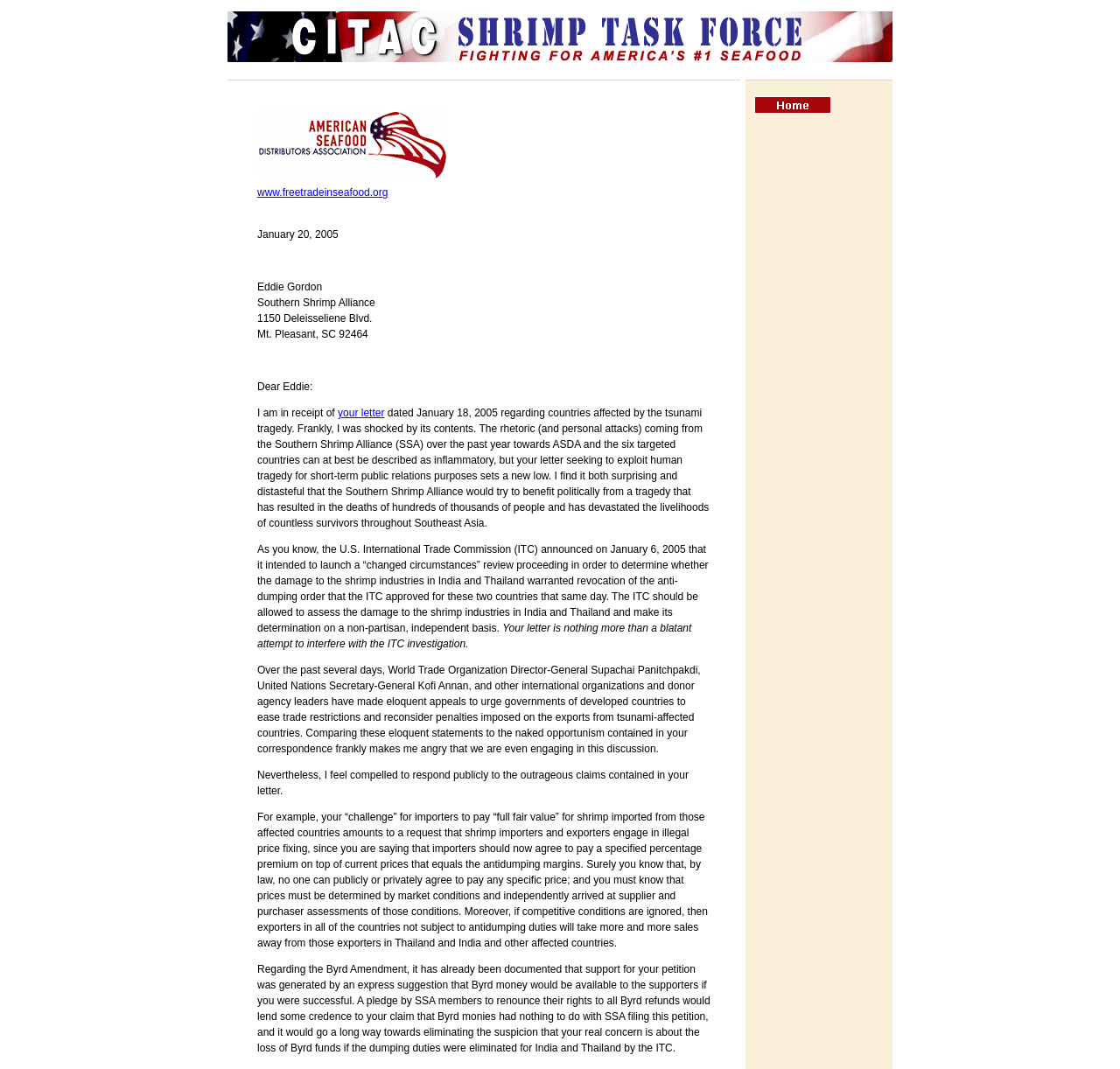Using the element description: "www.freetradeinseafood.org", determine the bounding box coordinates. The coordinates should be in the format [left, top, right, bottom], with values between 0 and 1.

[0.23, 0.174, 0.346, 0.186]